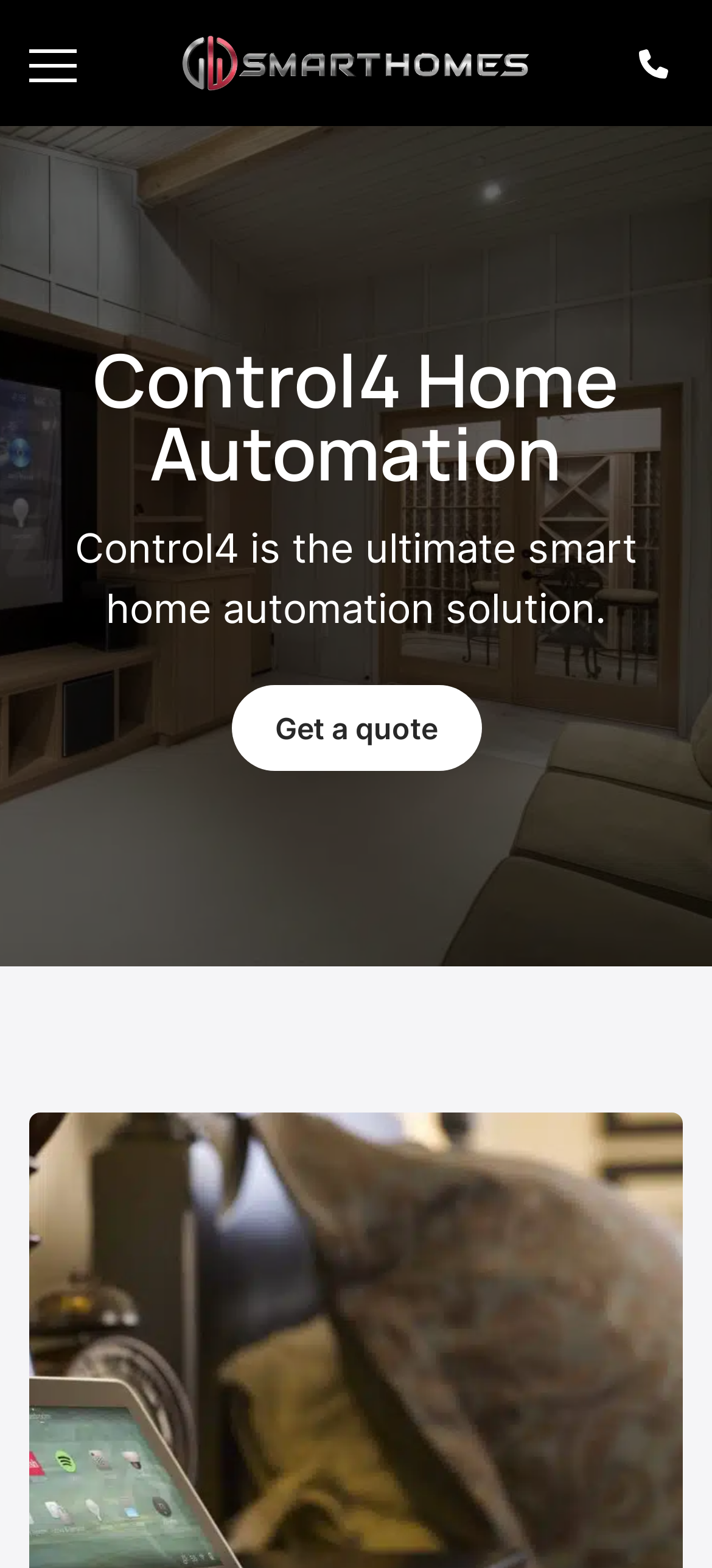What is the company name?
From the details in the image, answer the question comprehensively.

The company name can be found in the top-left corner of the webpage, where the logo is located. The image and link with the text 'GW Smart Homes' indicate that this is the company name.